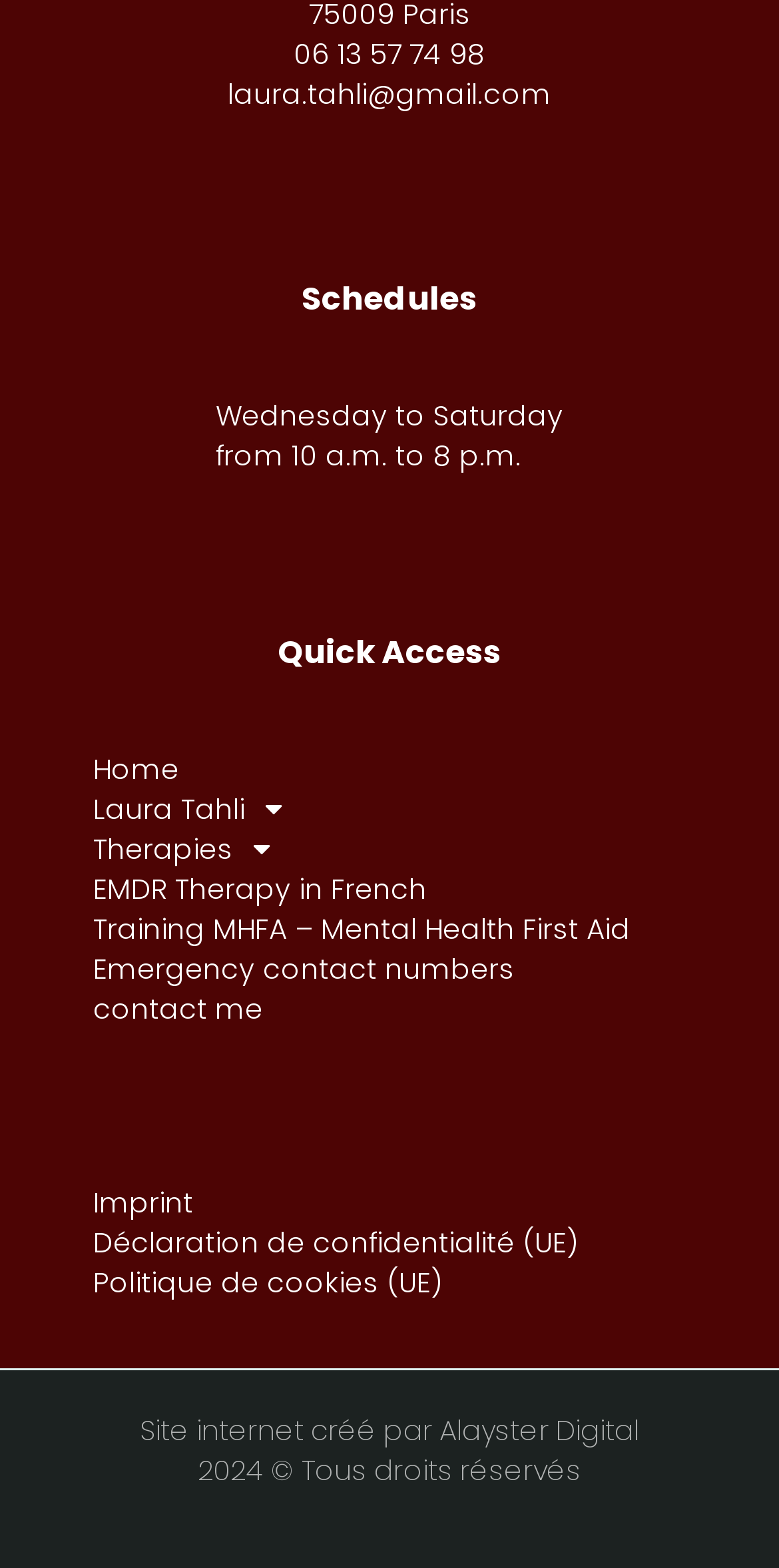Locate the bounding box coordinates of the clickable area needed to fulfill the instruction: "Contact Laura Tahli".

[0.292, 0.047, 0.708, 0.073]